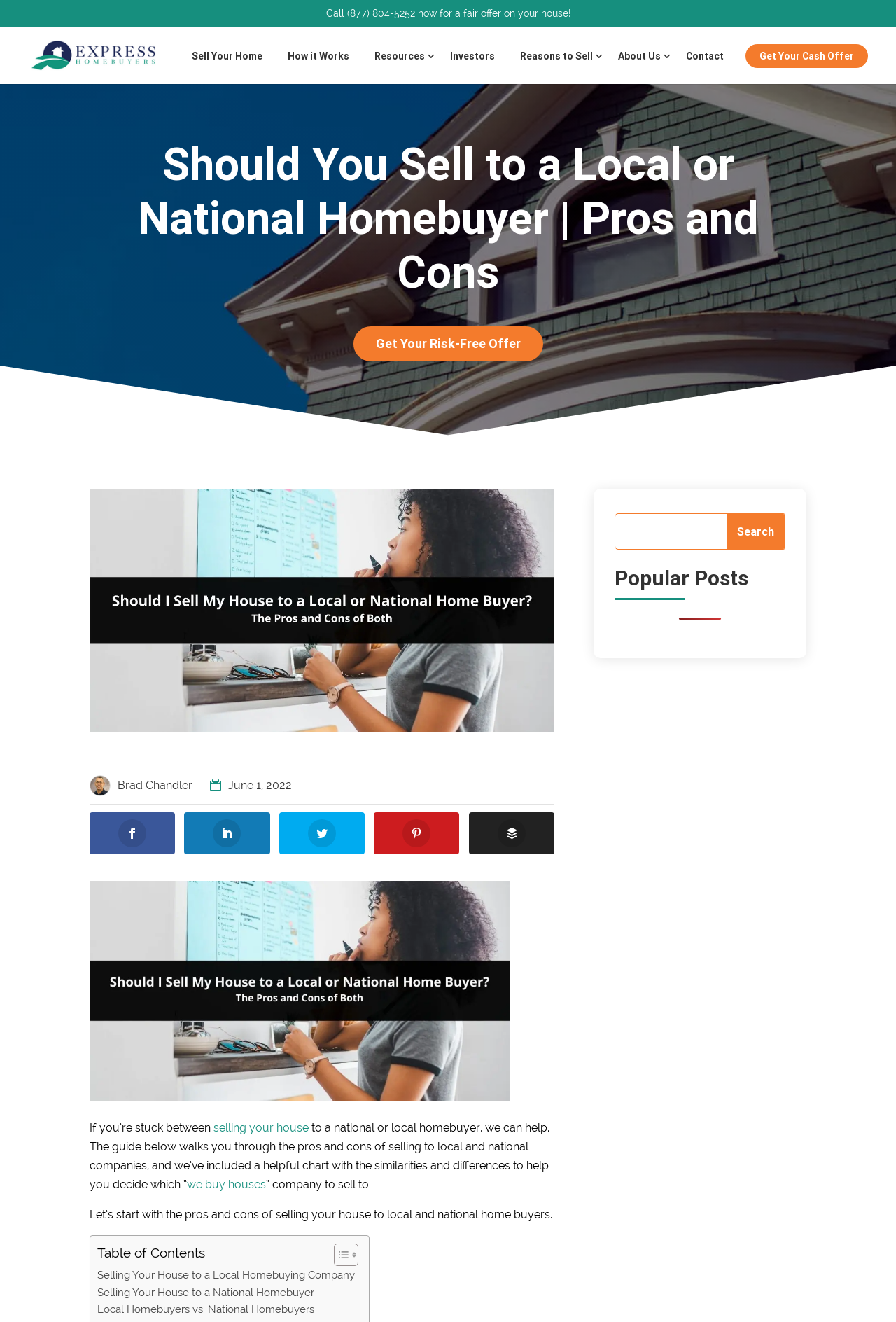Can you find the bounding box coordinates of the area I should click to execute the following instruction: "View popular posts"?

[0.686, 0.428, 0.877, 0.467]